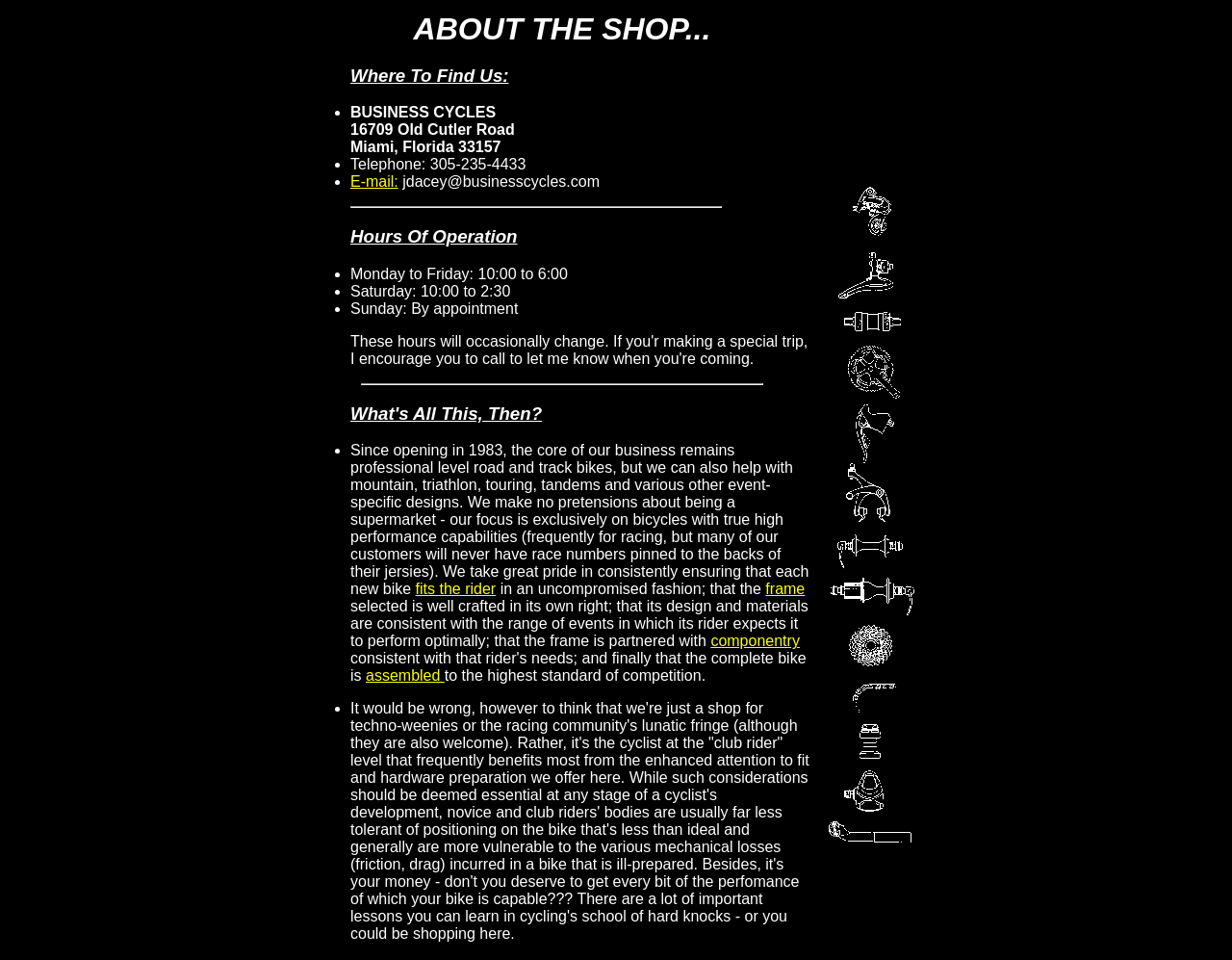Respond to the question below with a concise word or phrase:
What is the phone number of Business Cycles?

305-235-4433